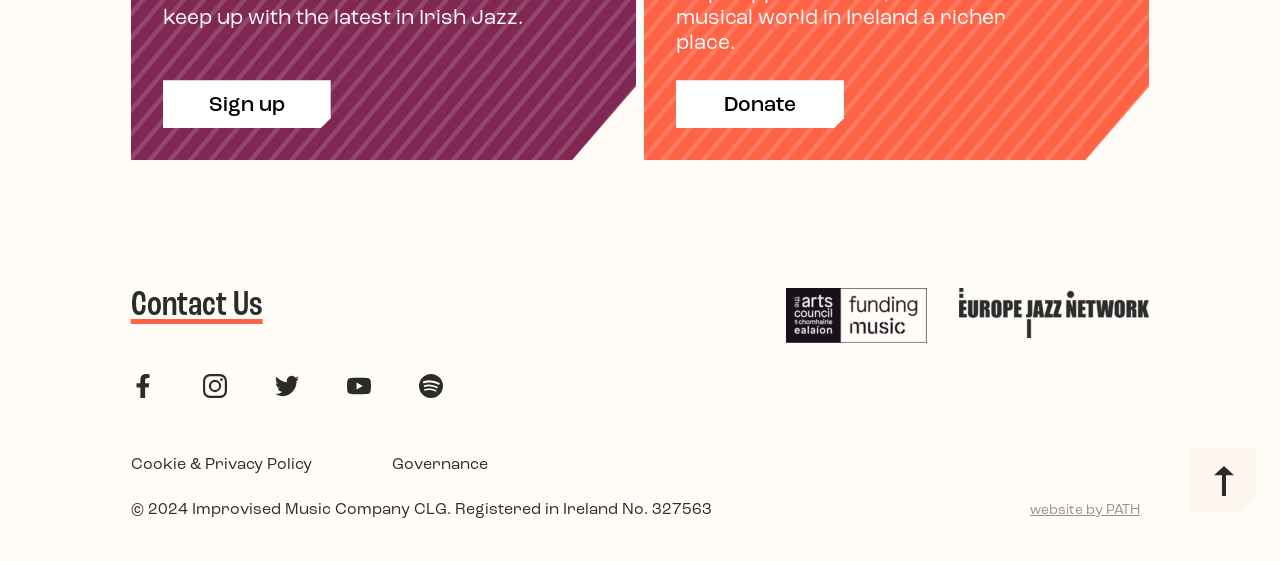With reference to the screenshot, provide a detailed response to the question below:
What is the purpose of the 'Back to top' link?

The 'Back to top' link is located at the bottom of the webpage, suggesting it's a utility link. Its purpose is likely to allow users to quickly scroll back to the top of the page, especially after scrolling down to read content.